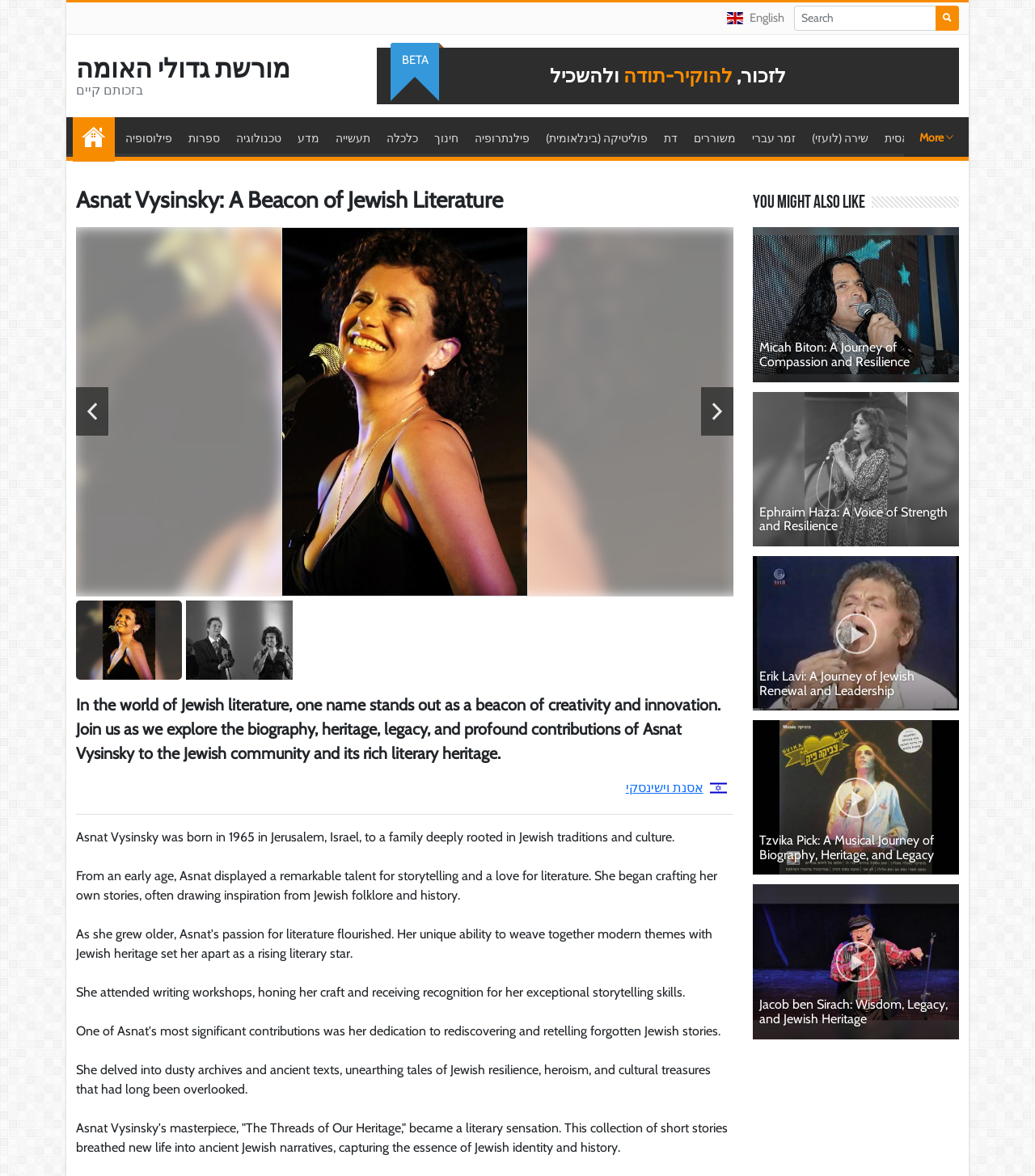Describe every aspect of the webpage in a detailed manner.

This webpage is dedicated to Asnat Vysinsky, a prominent figure in Jewish literature. At the top of the page, there is a navigation bar with links to various categories, including "Home", "Philosophy", "Literature", and more. Below the navigation bar, there is a search box with a magnifying glass icon and a link to switch to English.

The main content of the page is divided into sections. The first section features a heading with Asnat Vysinsky's name and a brief description of her significance in Jewish literature. Below the heading, there is a link to her biography and a paragraph summarizing her life and contributions to Jewish literature.

The next section is a series of paragraphs that delve deeper into Asnat Vysinsky's life, including her early years, her writing career, and her literary achievements. These paragraphs are accompanied by images and links to related articles.

Further down the page, there is a section titled "You might also like", which features links to articles about other notable figures in Jewish literature and culture, including Micah Biton, Ephraim Haza, Erik Lavi, Tzvika Pick, and Jacob ben Sirach. Each link is accompanied by an image and a brief description of the article.

Throughout the page, there are also various icons and links, including social media icons, a link to the website's logo, and a "More" link that expands to reveal additional links. At the bottom of the page, there is a link to the website's footer section.